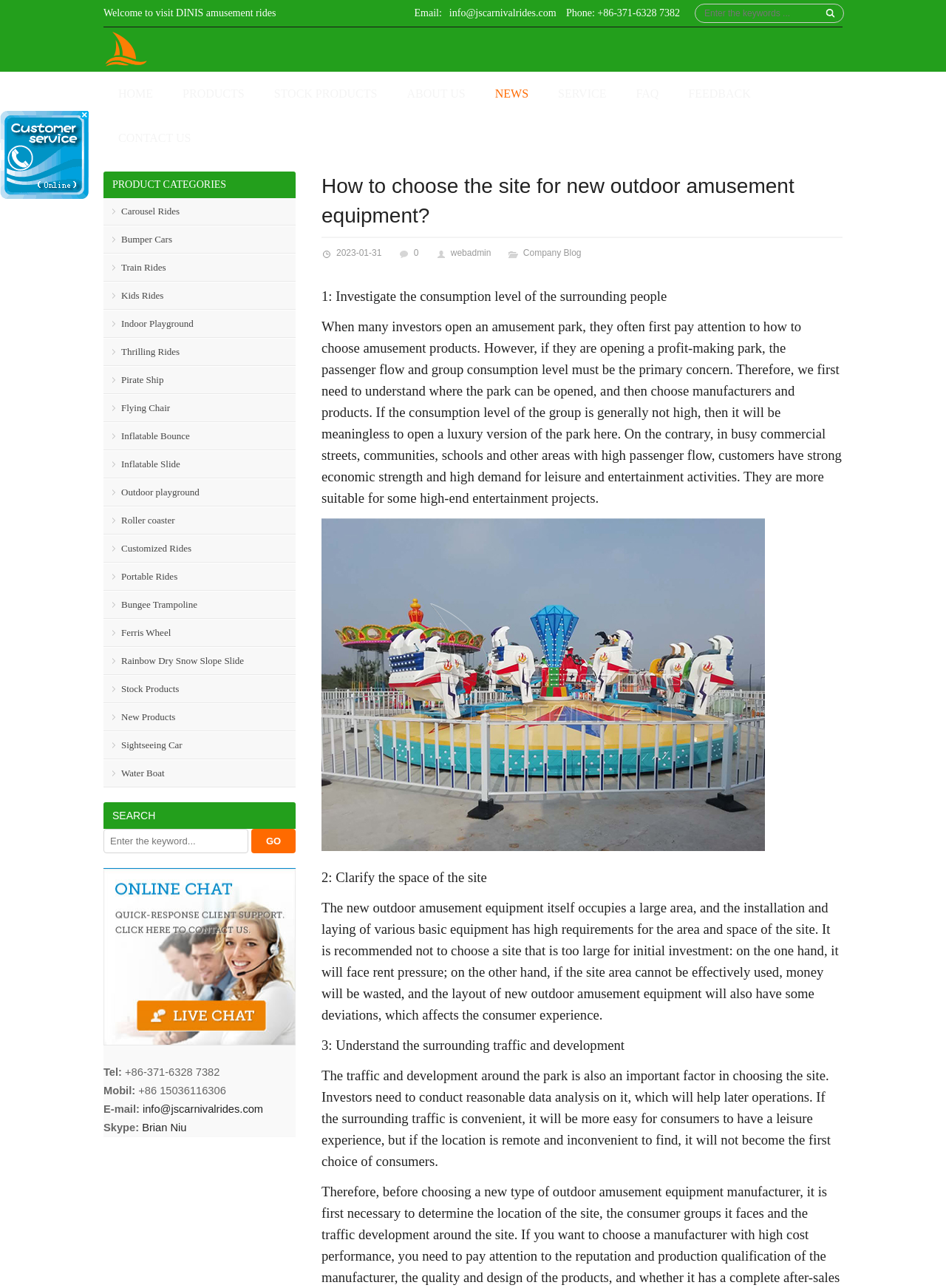Specify the bounding box coordinates of the element's region that should be clicked to achieve the following instruction: "Click on the 'CONTACT US' link". The bounding box coordinates consist of four float numbers between 0 and 1, in the format [left, top, right, bottom].

[0.116, 0.09, 0.211, 0.125]